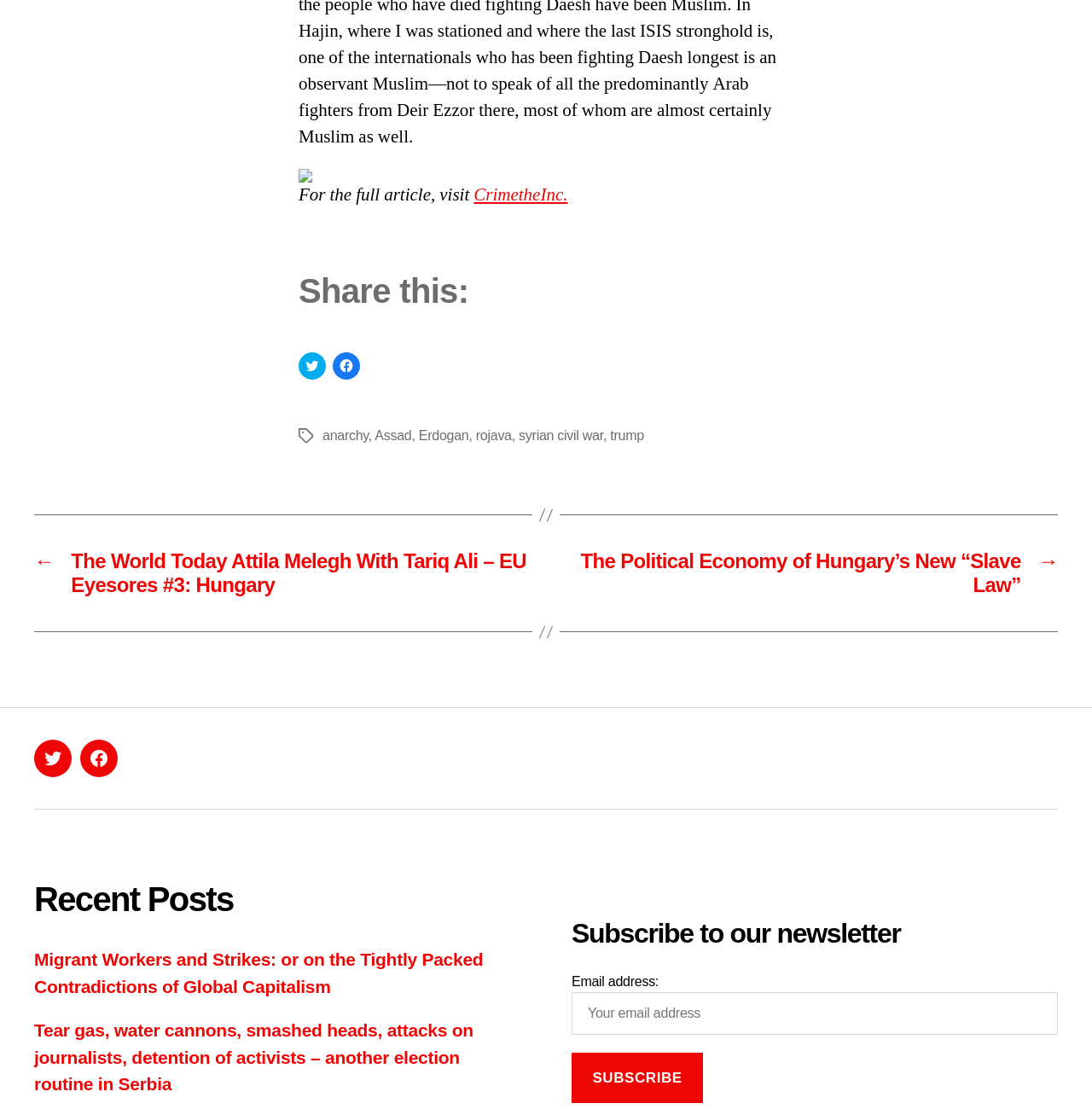Determine the bounding box coordinates of the clickable region to follow the instruction: "Visit CrimetheInc".

[0.434, 0.167, 0.52, 0.188]